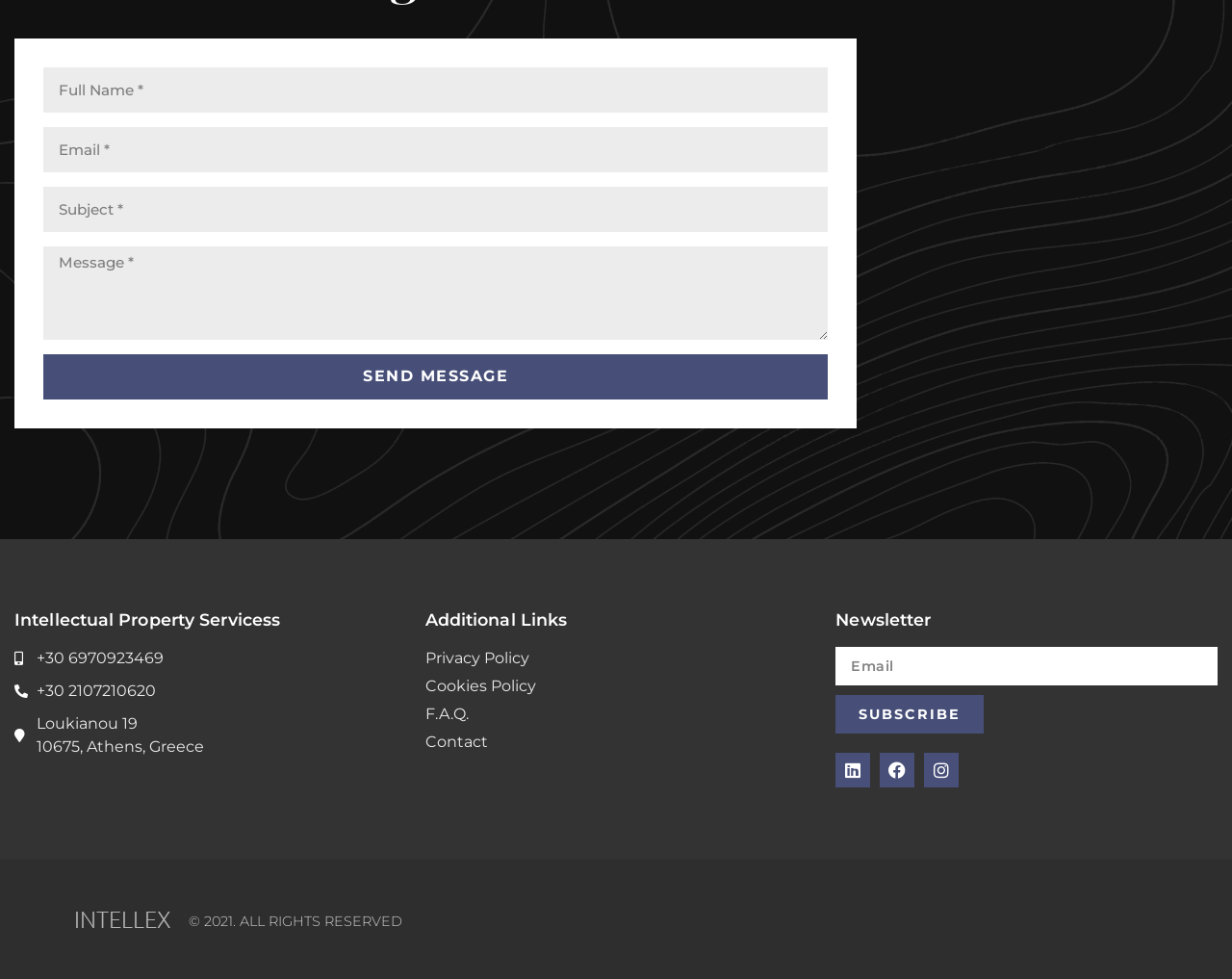What is the purpose of the button labeled 'SUBSCRIBE'?
Please provide a single word or phrase in response based on the screenshot.

To subscribe to newsletter